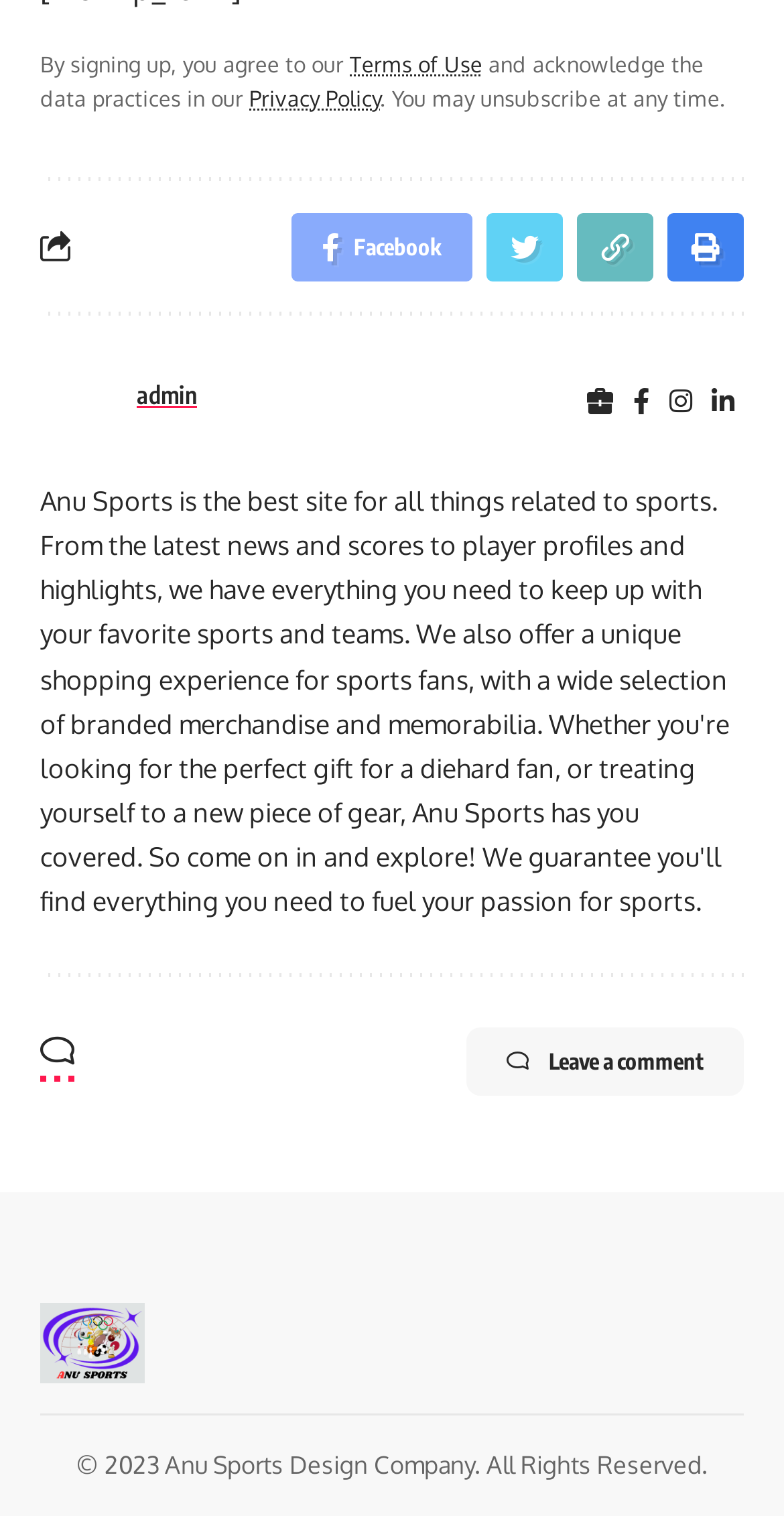Could you indicate the bounding box coordinates of the region to click in order to complete this instruction: "Go to the Anu Sports website".

[0.051, 0.859, 0.184, 0.912]